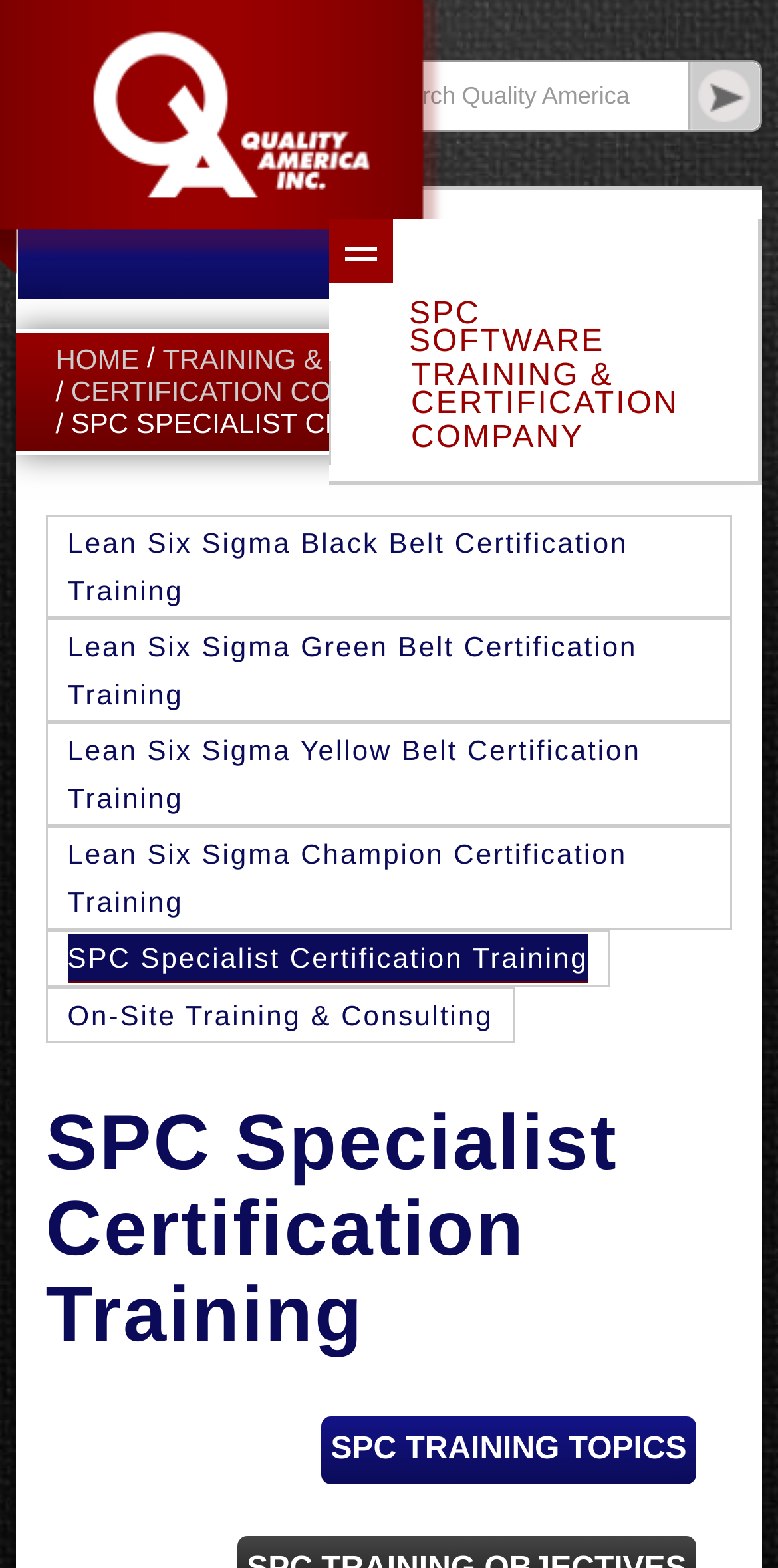Construct a comprehensive caption that outlines the webpage's structure and content.

This webpage is about SPC Specialist Certification Training, with a focus on providing detailed instruction in the application of SPC techniques. At the top left, there is a complementary section with an "Email Sales" link and a "Log In" link. Next to it, there is a search bar with a "Go" button. 

On the top right, there are several links, including "SHOW NAVIGATION", "SPC SOFTWARE", "TRAINING & CERTIFICATION", and "COMPANY", each with a dropdown menu. Below these links, there is a breadcrumb navigation section with links to "HOME", "TRAINING & CERTIFICATION", and "CERTIFICATION COURSES".

The main content of the webpage is divided into two sections. The left section lists various certification training courses, including "Lean Six Sigma Black Belt Certification Training", "Lean Six Sigma Green Belt Certification Training", and "SPC Specialist Certification Training". The right section has a heading "SPC Specialist Certification Training" and likely provides more information about this specific training.

At the bottom of the page, there is a link to "SPC TRAINING TOPICS". Overall, the webpage appears to be a course catalog or training portal for SPC and Lean Six Sigma certifications.